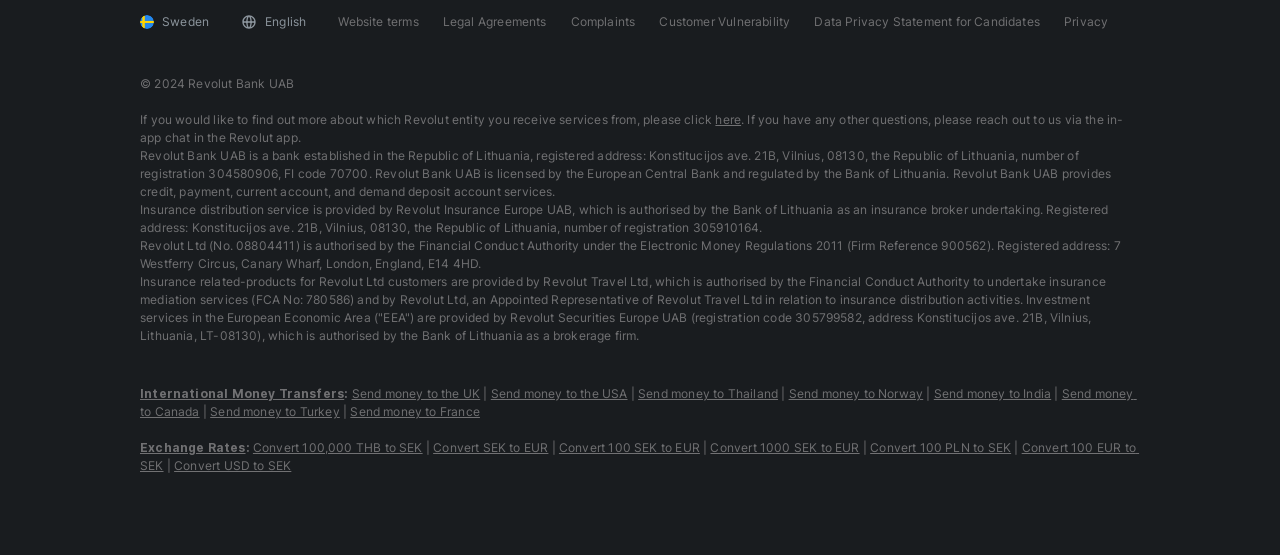Identify the bounding box coordinates necessary to click and complete the given instruction: "Select country code".

None